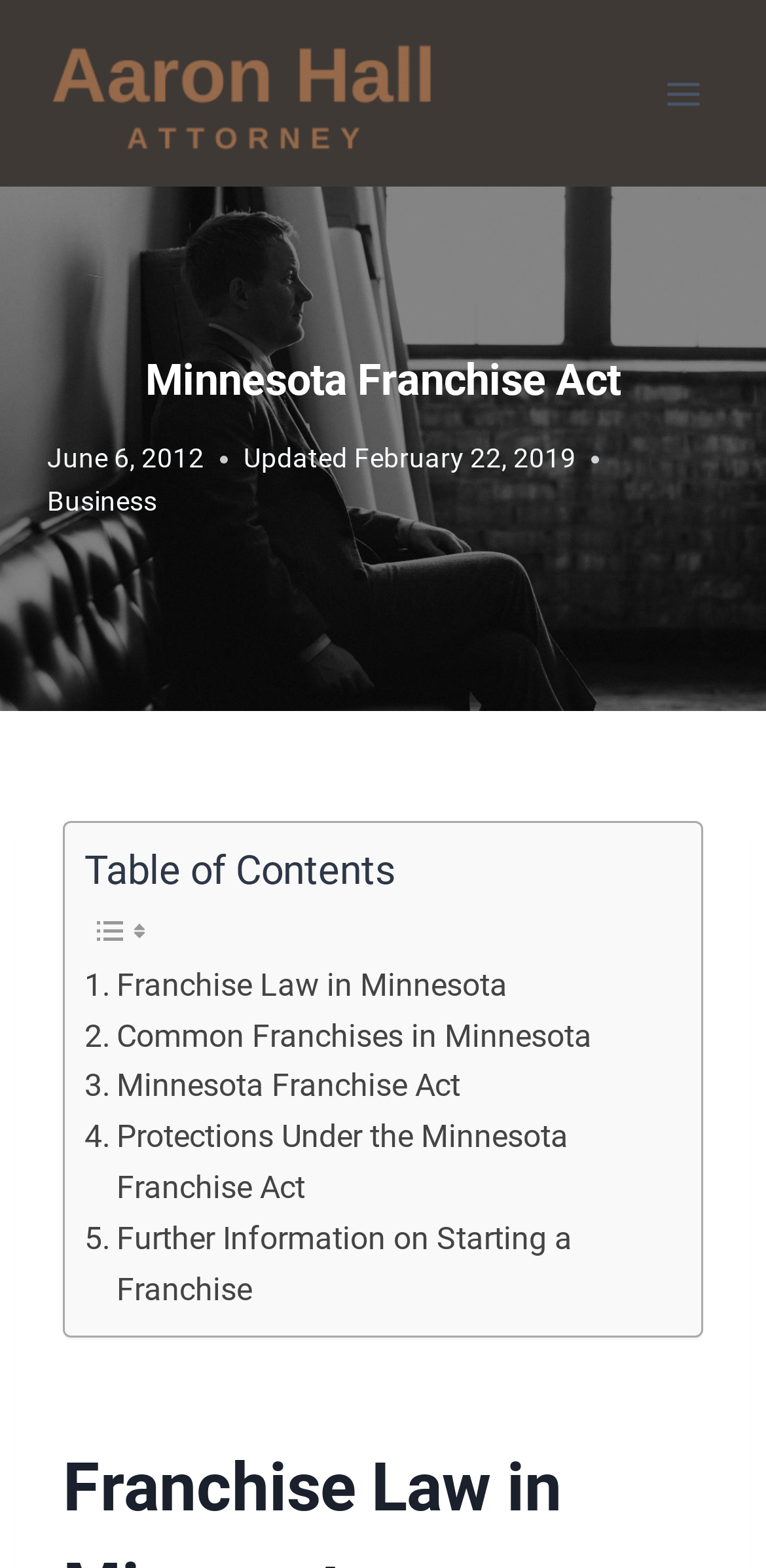Locate the bounding box coordinates of the area you need to click to fulfill this instruction: 'Open the menu'. The coordinates must be in the form of four float numbers ranging from 0 to 1: [left, top, right, bottom].

[0.844, 0.04, 0.938, 0.079]